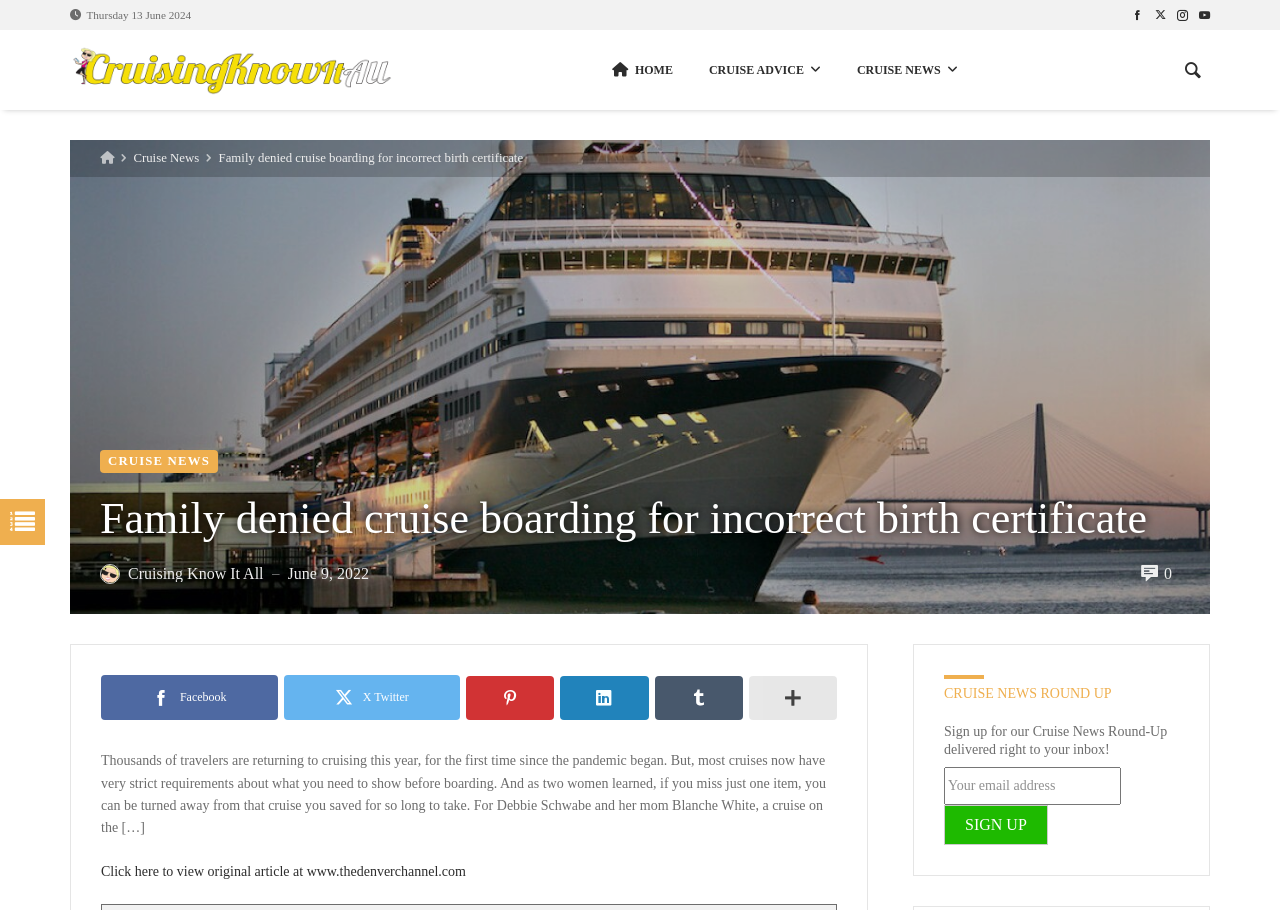What is the name of the website?
Refer to the screenshot and respond with a concise word or phrase.

Cruising Know It All